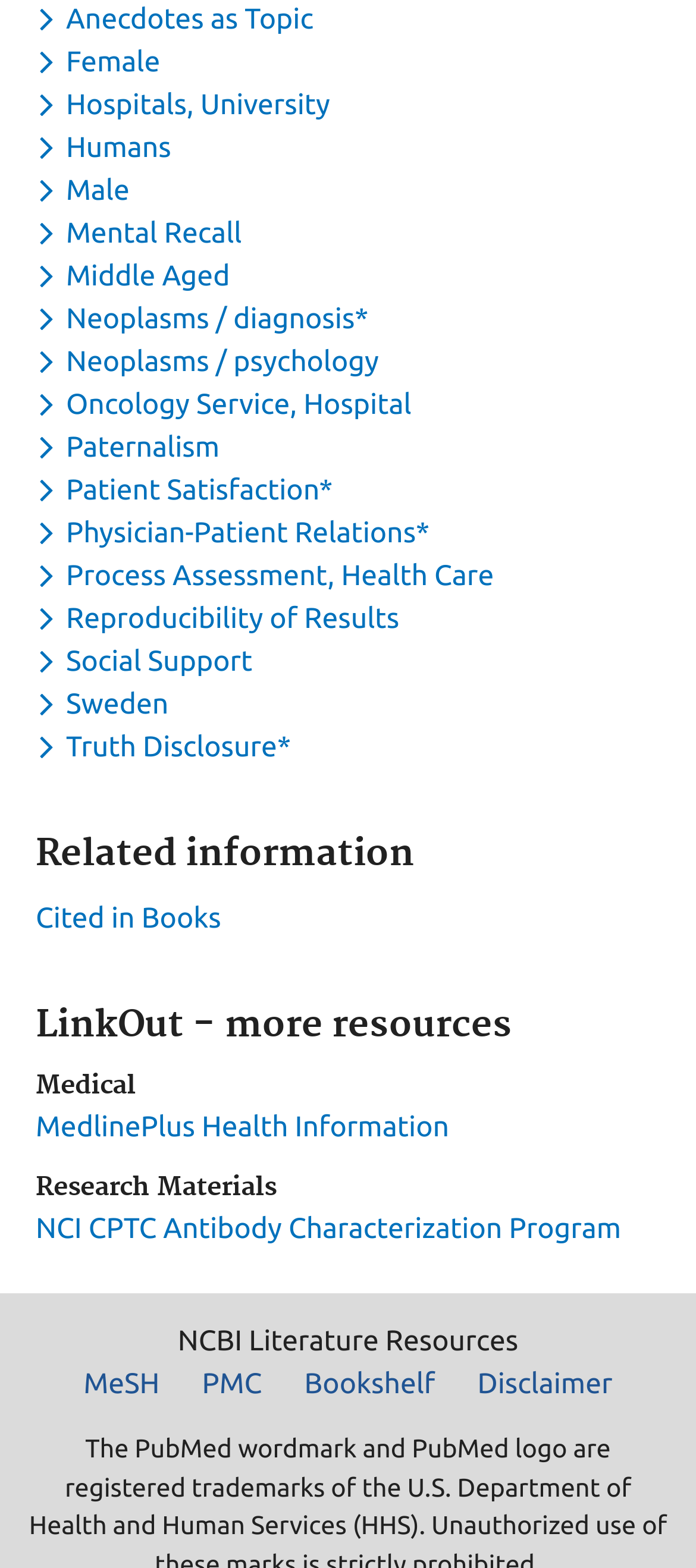Bounding box coordinates should be provided in the format (top-left x, top-left y, bottom-right x, bottom-right y) with all values between 0 and 1. Identify the bounding box for this UI element: parent_node: Comment name="url" placeholder="Website"

None